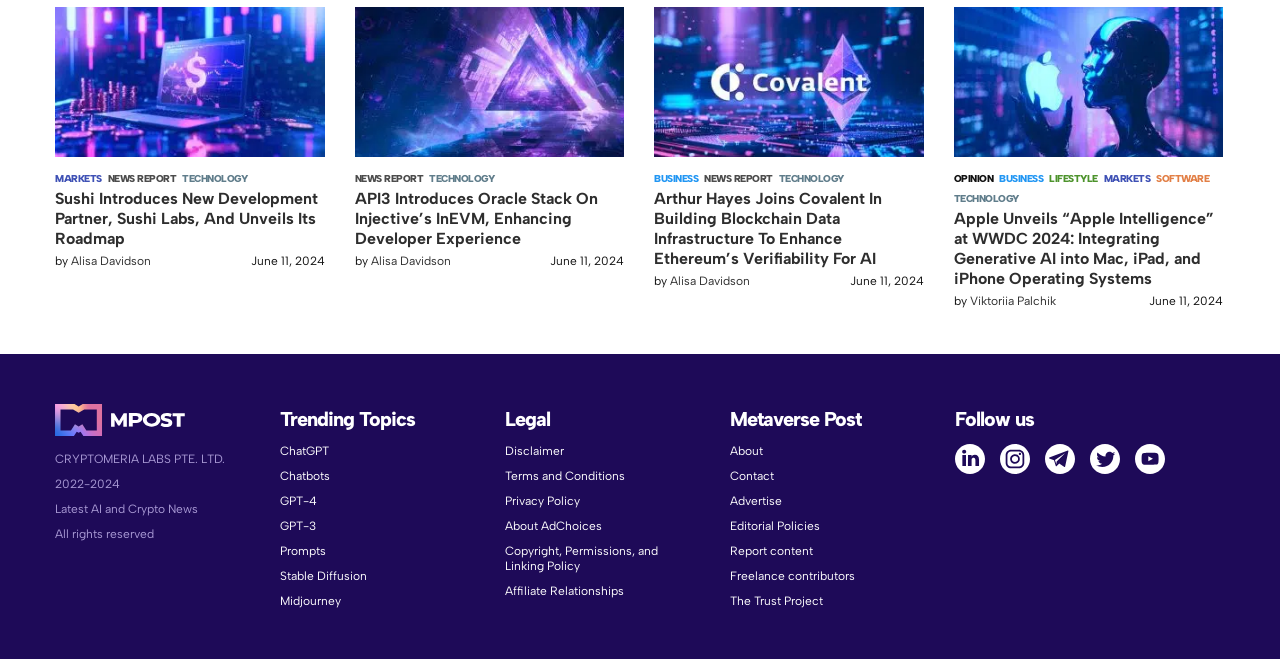Pinpoint the bounding box coordinates of the element you need to click to execute the following instruction: "Learn about Apple Intelligence at WWDC 2024". The bounding box should be represented by four float numbers between 0 and 1, in the format [left, top, right, bottom].

[0.745, 0.215, 0.955, 0.244]